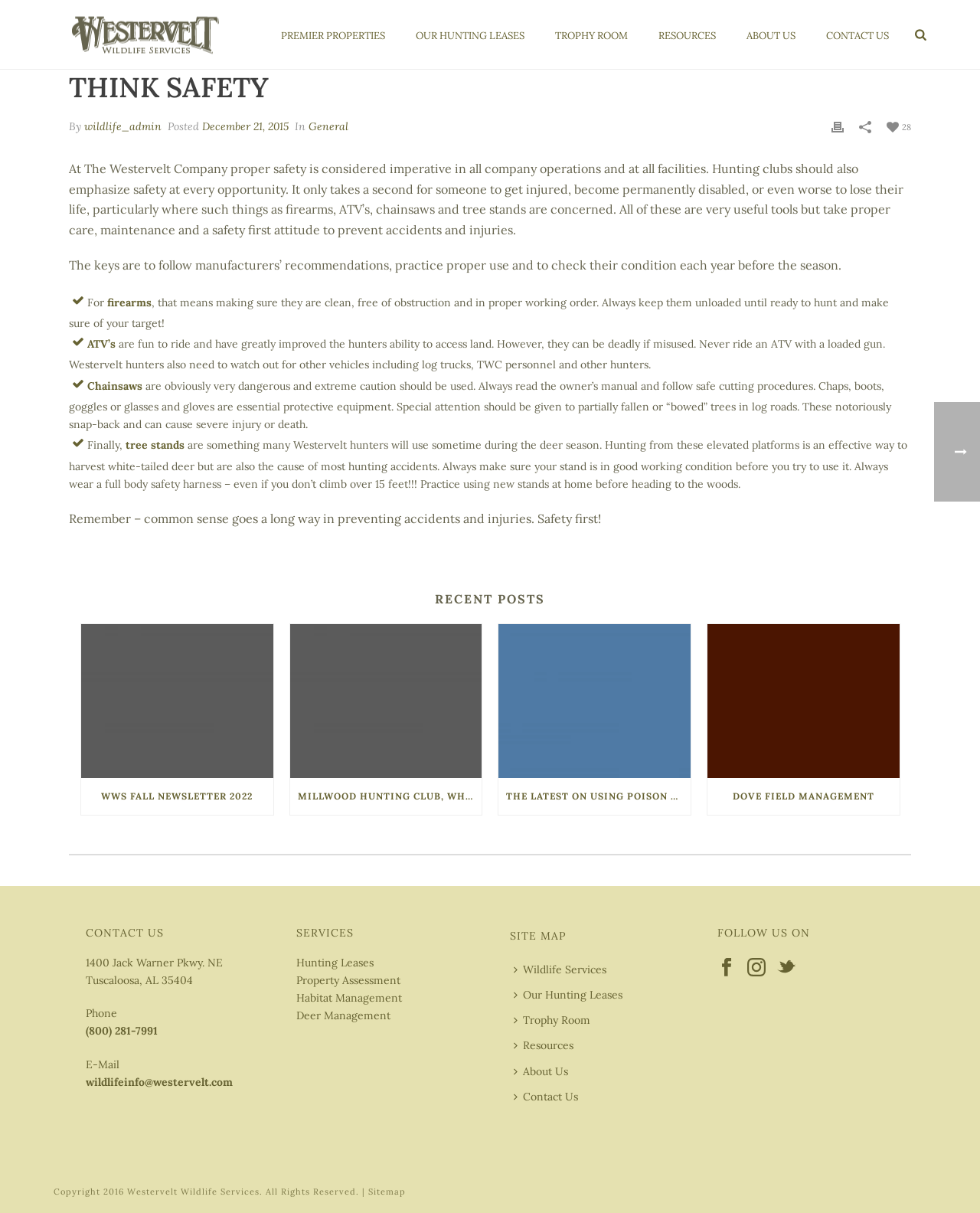Identify the bounding box for the described UI element: "wildlife_admin".

[0.086, 0.098, 0.165, 0.11]